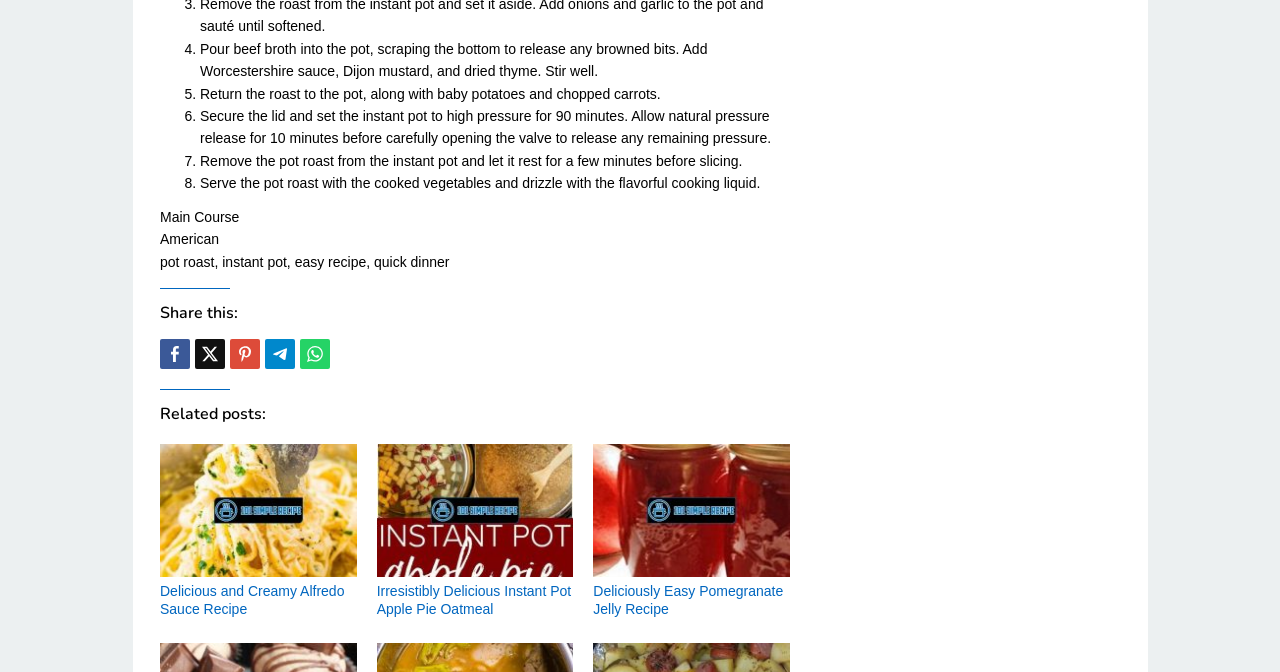Give the bounding box coordinates for the element described as: "title="Pin this"".

[0.18, 0.504, 0.203, 0.549]